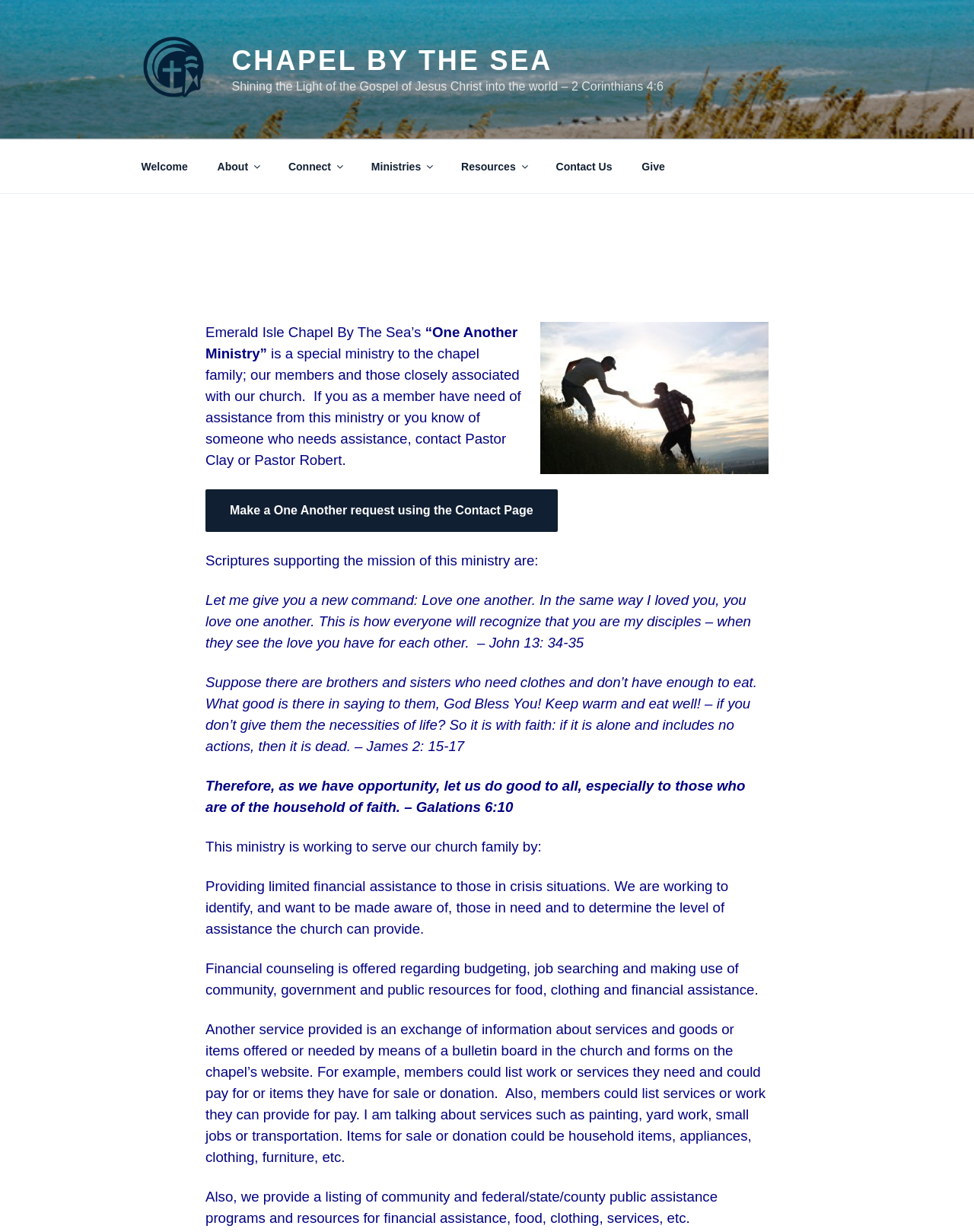What is the purpose of the 'One Another Ministry'?
Give a comprehensive and detailed explanation for the question.

I found the answer by reading the text under the header 'One Another Ministry' which explains that the ministry is working to serve the church family by providing financial assistance, financial counseling, and other services.